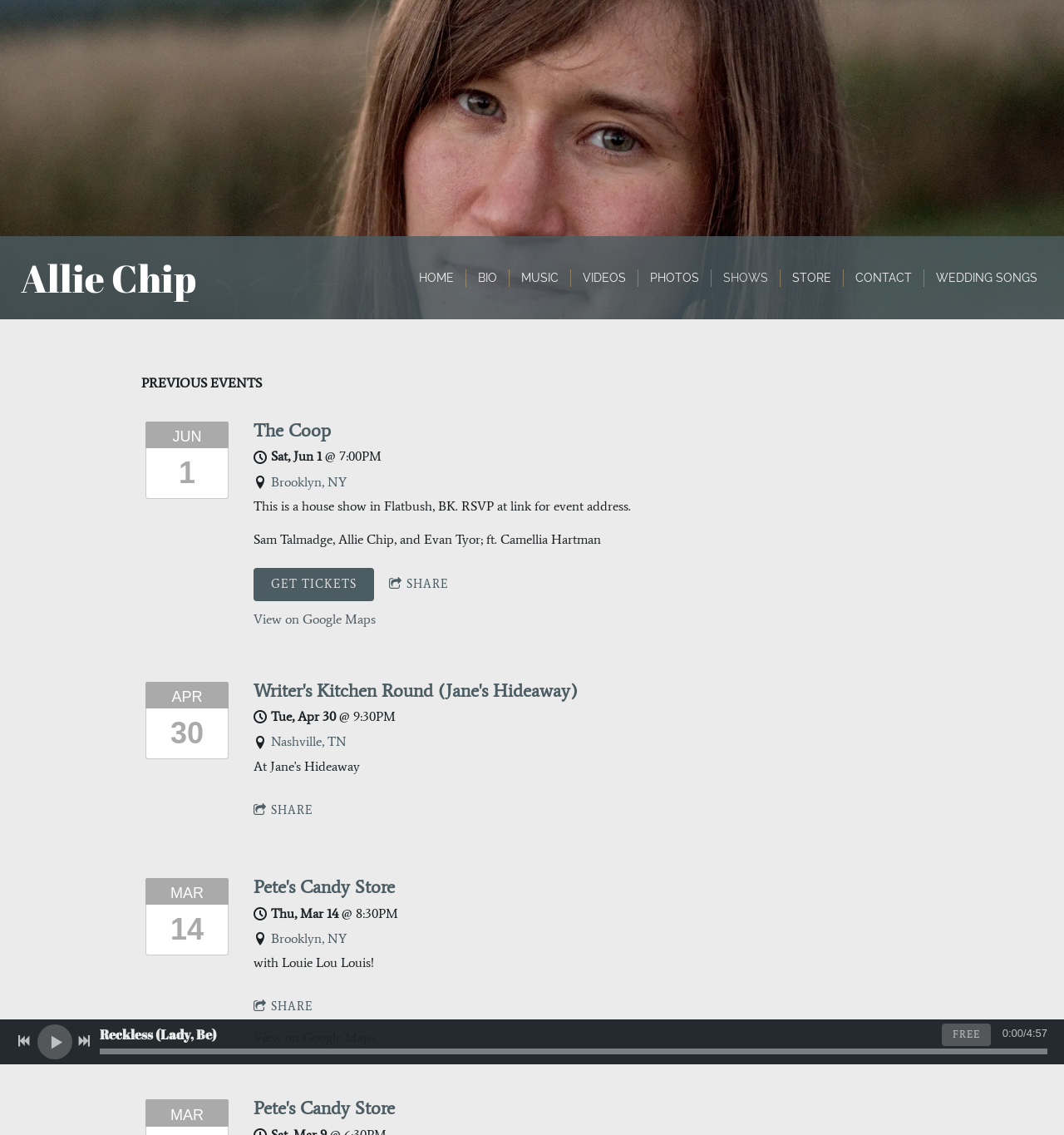Determine the bounding box coordinates for the HTML element mentioned in the following description: "Brooklyn, NY". The coordinates should be a list of four floats ranging from 0 to 1, represented as [left, top, right, bottom].

[0.255, 0.82, 0.326, 0.834]